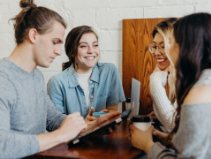What is the man in the grey sweater doing?
Please respond to the question thoroughly and include all relevant details.

The man in the grey sweater is taking notes on a tablet, as indicated by the caption, which suggests that he is actively participating in the discussion or brainstorming session.